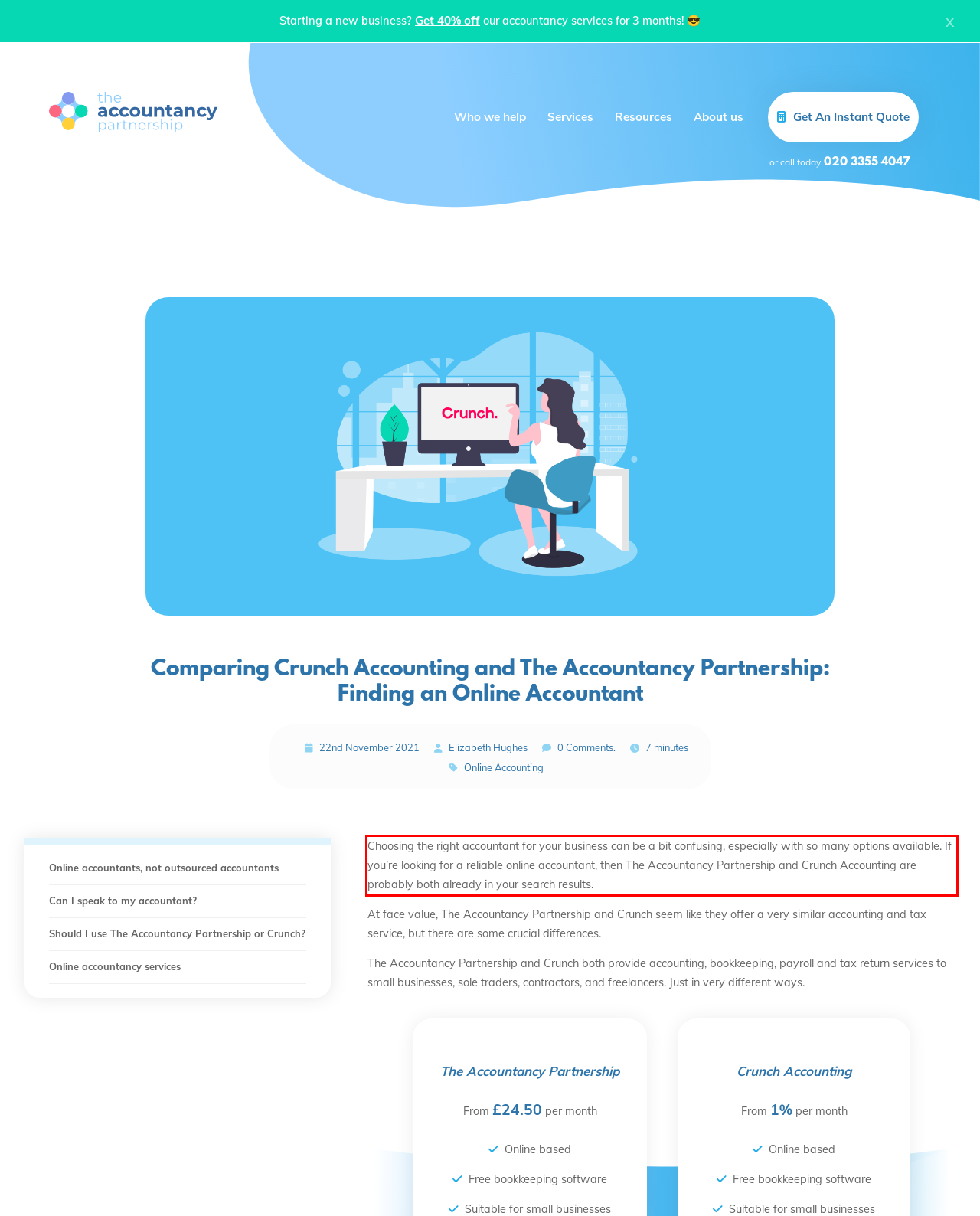You have a screenshot of a webpage with a red bounding box. Use OCR to generate the text contained within this red rectangle.

Choosing the right accountant for your business can be a bit confusing, especially with so many options available. If you’re looking for a reliable online accountant, then The Accountancy Partnership and Crunch Accounting are probably both already in your search results.